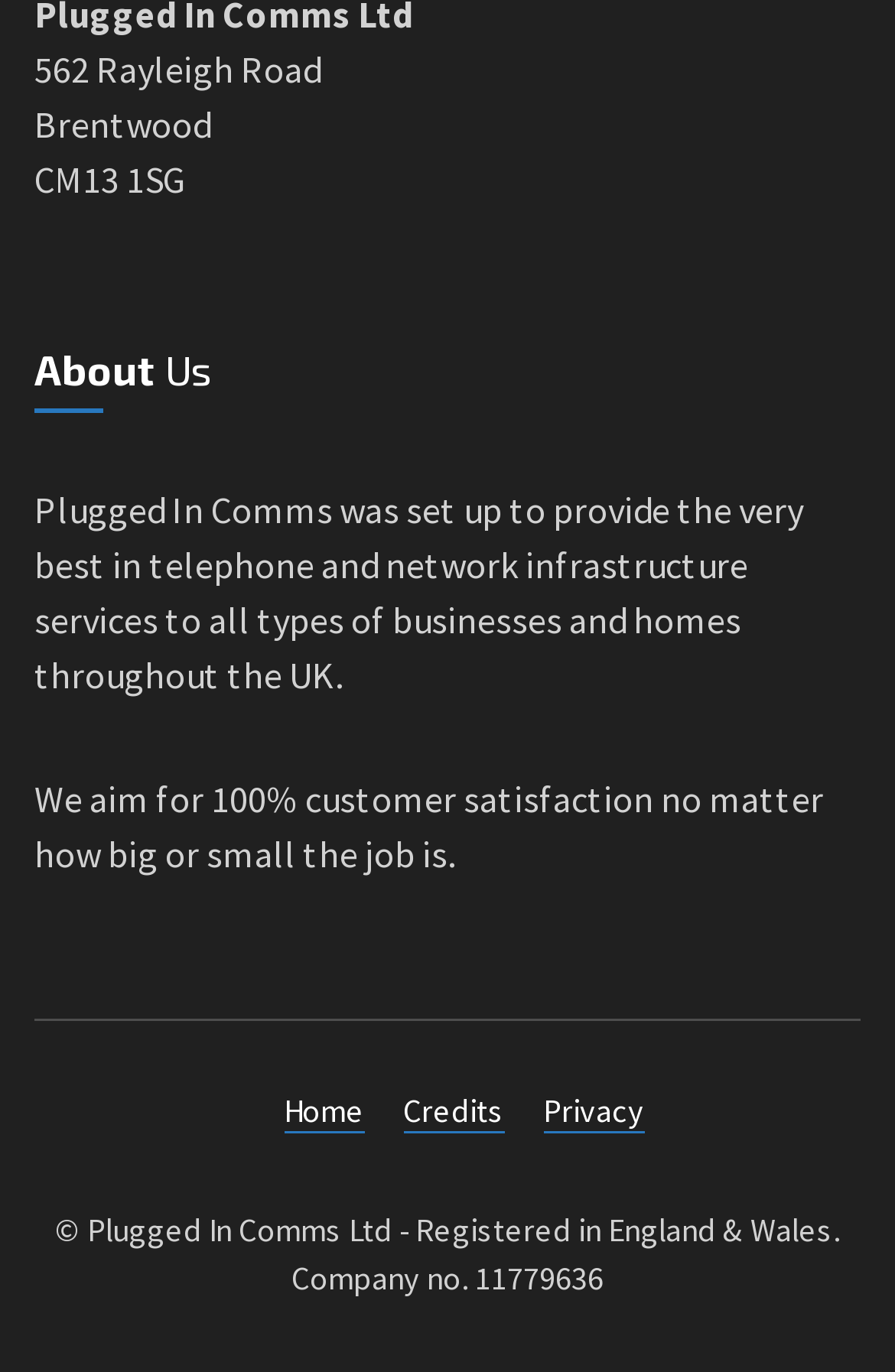Respond to the question below with a single word or phrase:
How many links are there at the bottom of the page?

3